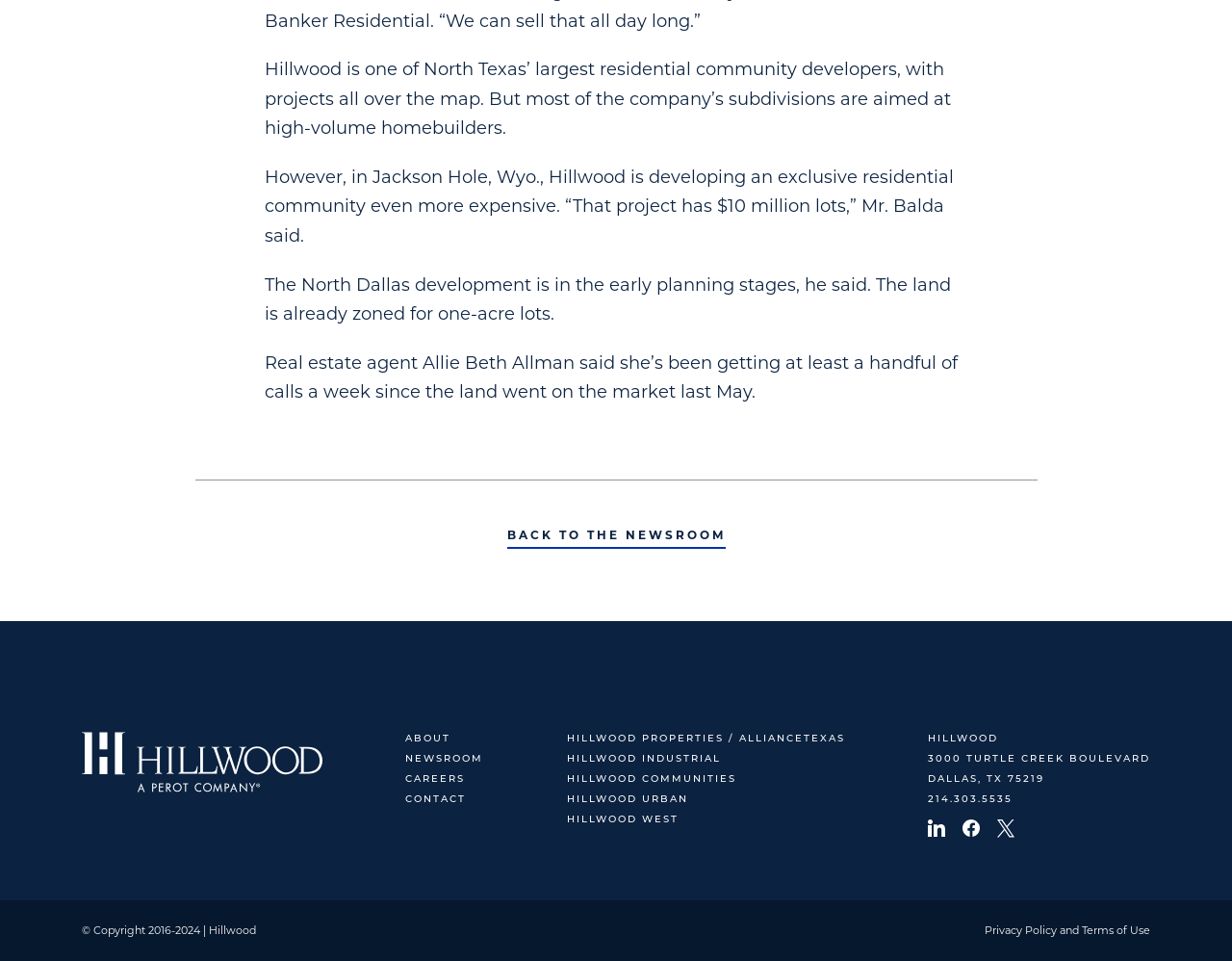Pinpoint the bounding box coordinates of the area that should be clicked to complete the following instruction: "View Hillwood on LinkedIn". The coordinates must be given as four float numbers between 0 and 1, i.e., [left, top, right, bottom].

[0.753, 0.85, 0.771, 0.872]